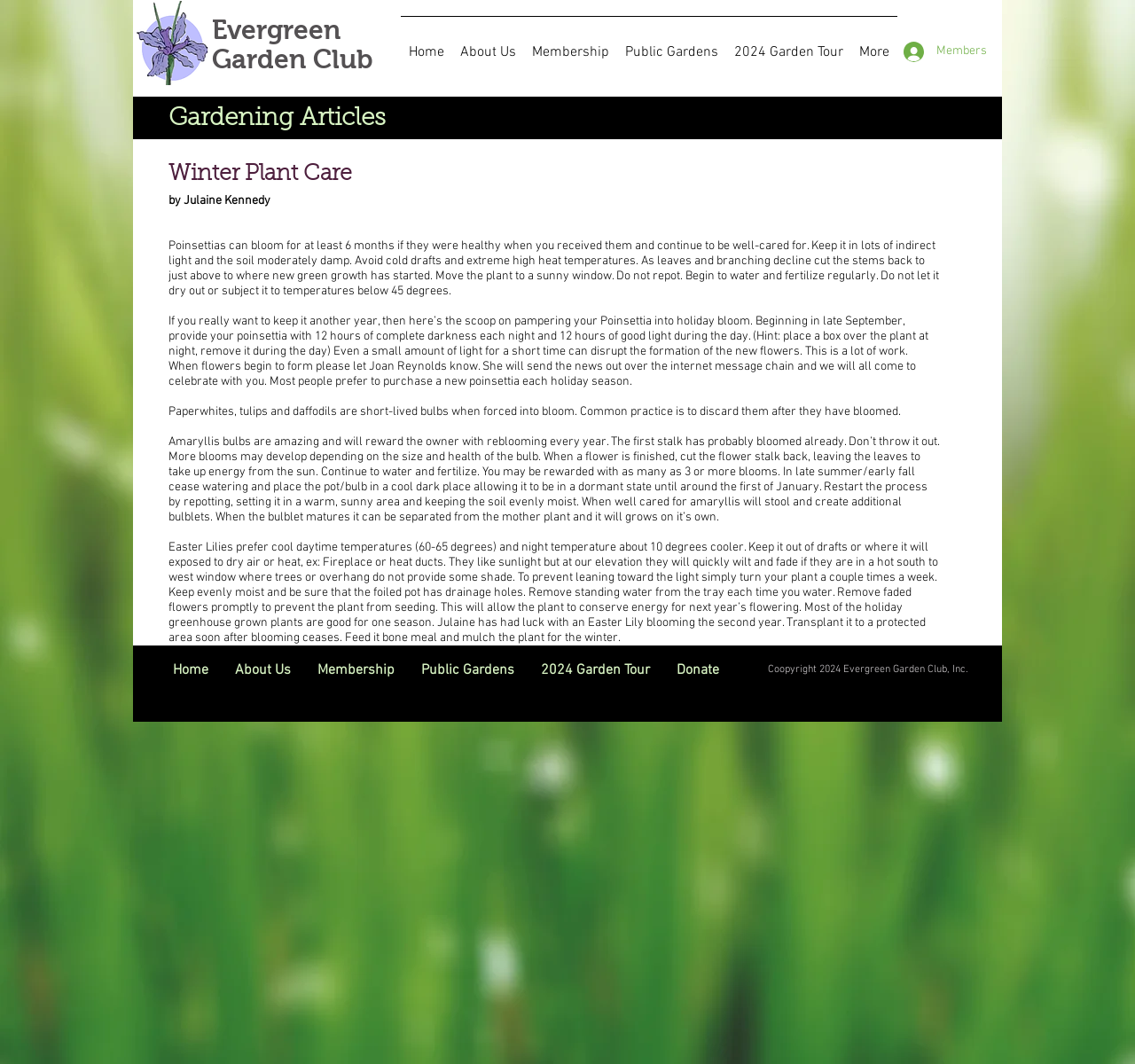Examine the image and give a thorough answer to the following question:
Who wrote the article about Winter Plant Care?

The author of the article about Winter Plant Care can be found in the StaticText element with the text 'by Julaine Kennedy' which is located near the top of the main content area of the webpage.